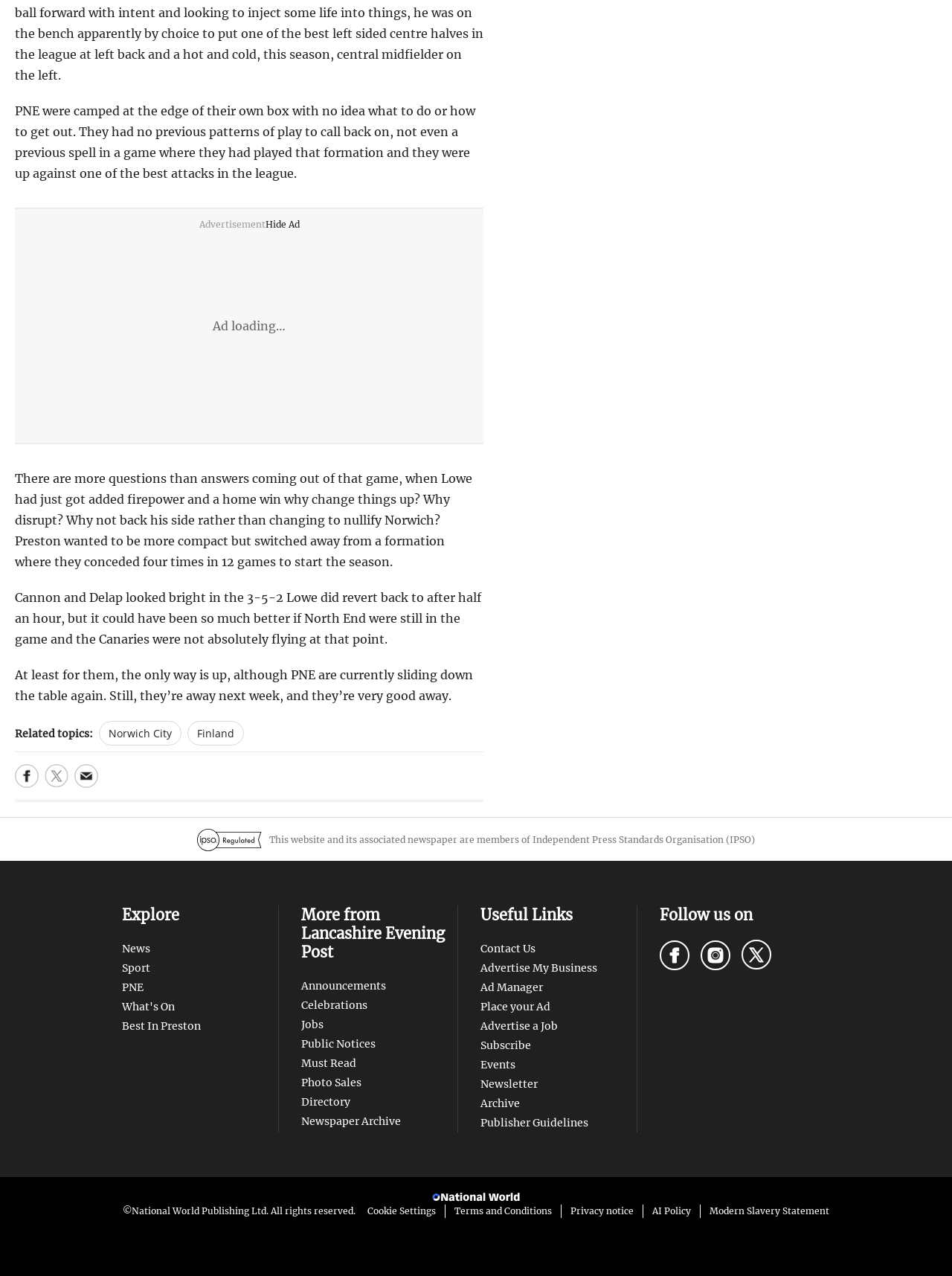Could you please study the image and provide a detailed answer to the question:
What is the category of the 'PNE' link under the 'Explore' section?

The 'PNE' link is listed under the 'Explore' section, which suggests that it is a category or topic related to sports, specifically Preston North End football team.